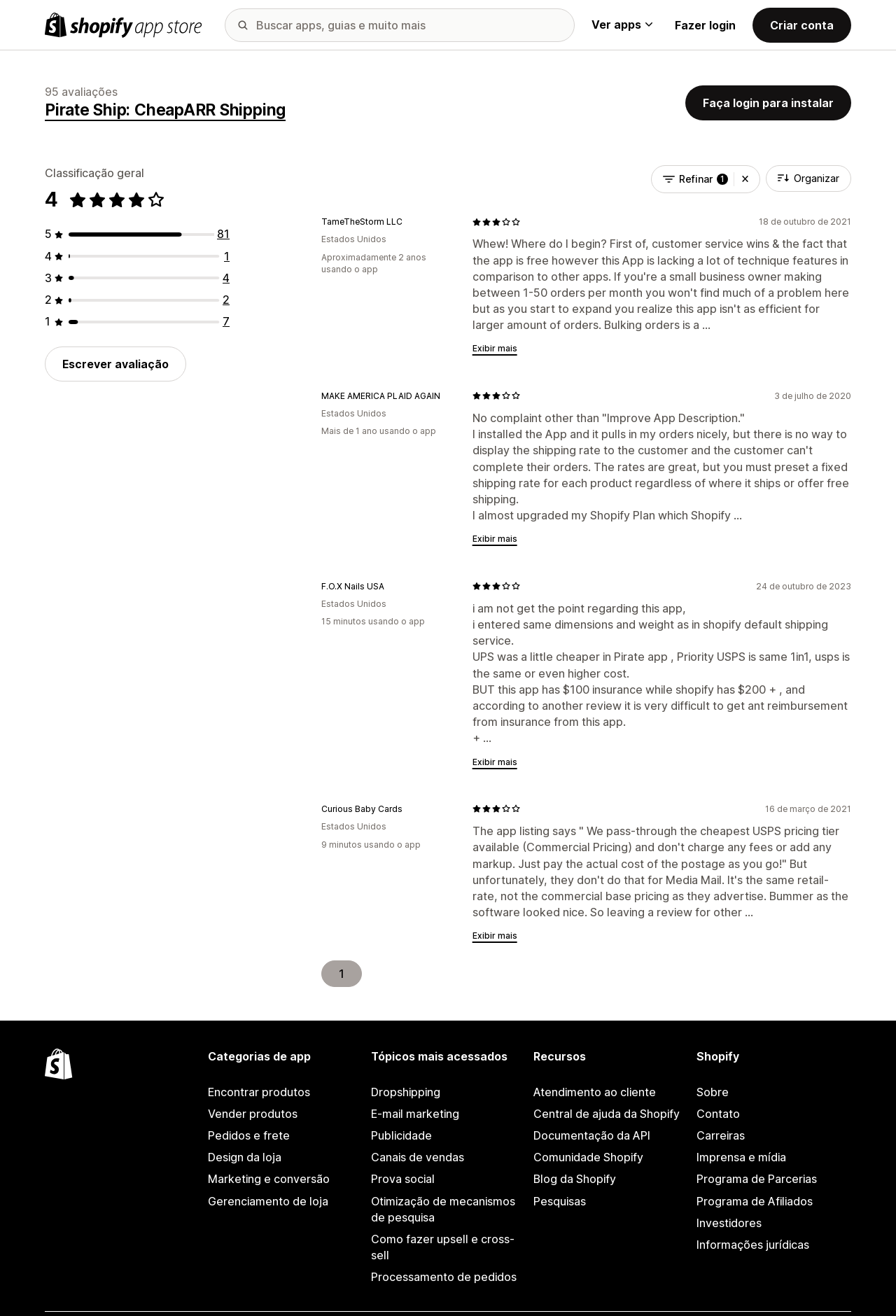Please identify the primary heading on the webpage and return its text.

Pirate Ship: CheapARR Shipping
95 avaliações